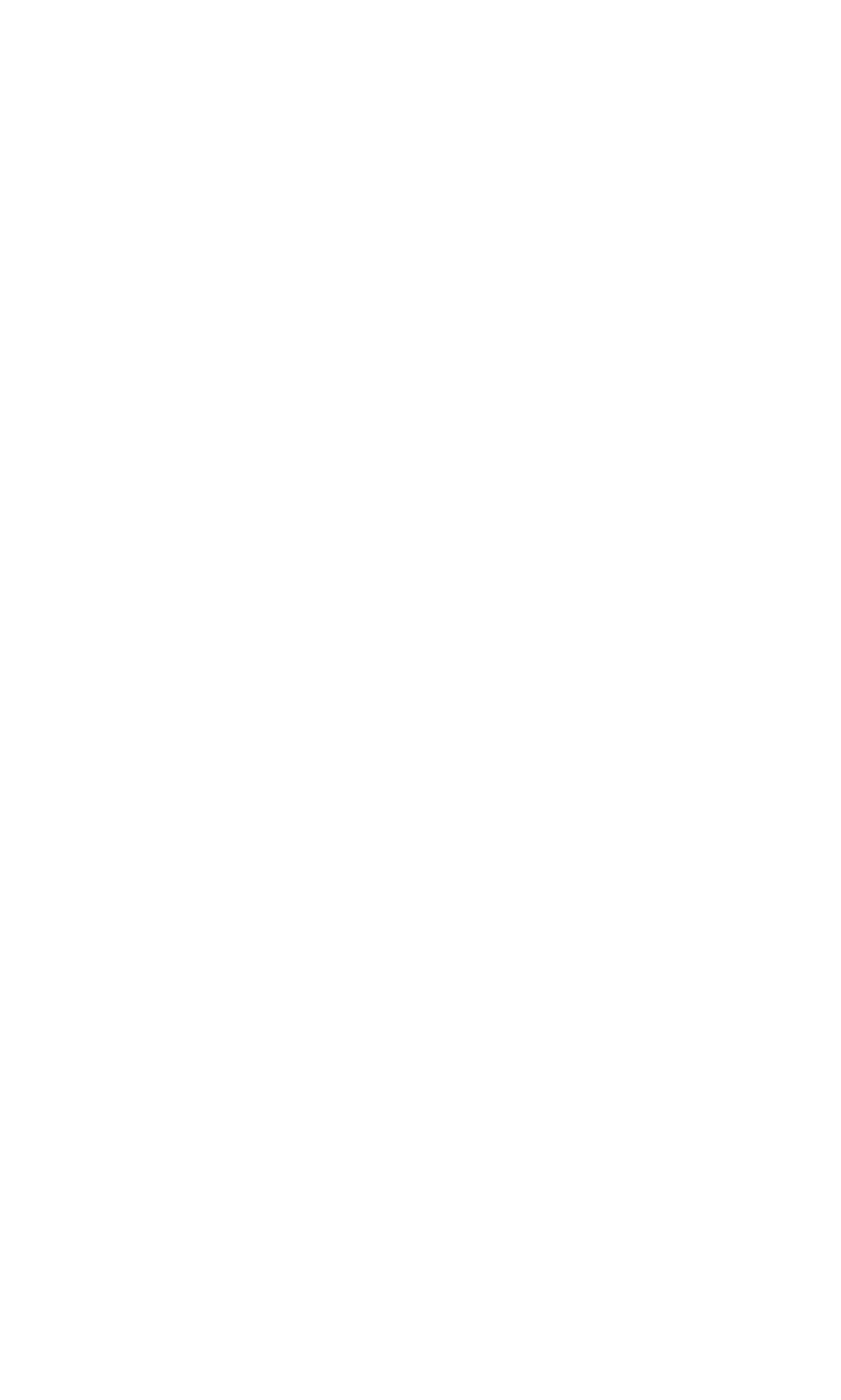Find the bounding box coordinates of the clickable element required to execute the following instruction: "Read SaaS SEO Guide". Provide the coordinates as four float numbers between 0 and 1, i.e., [left, top, right, bottom].

None